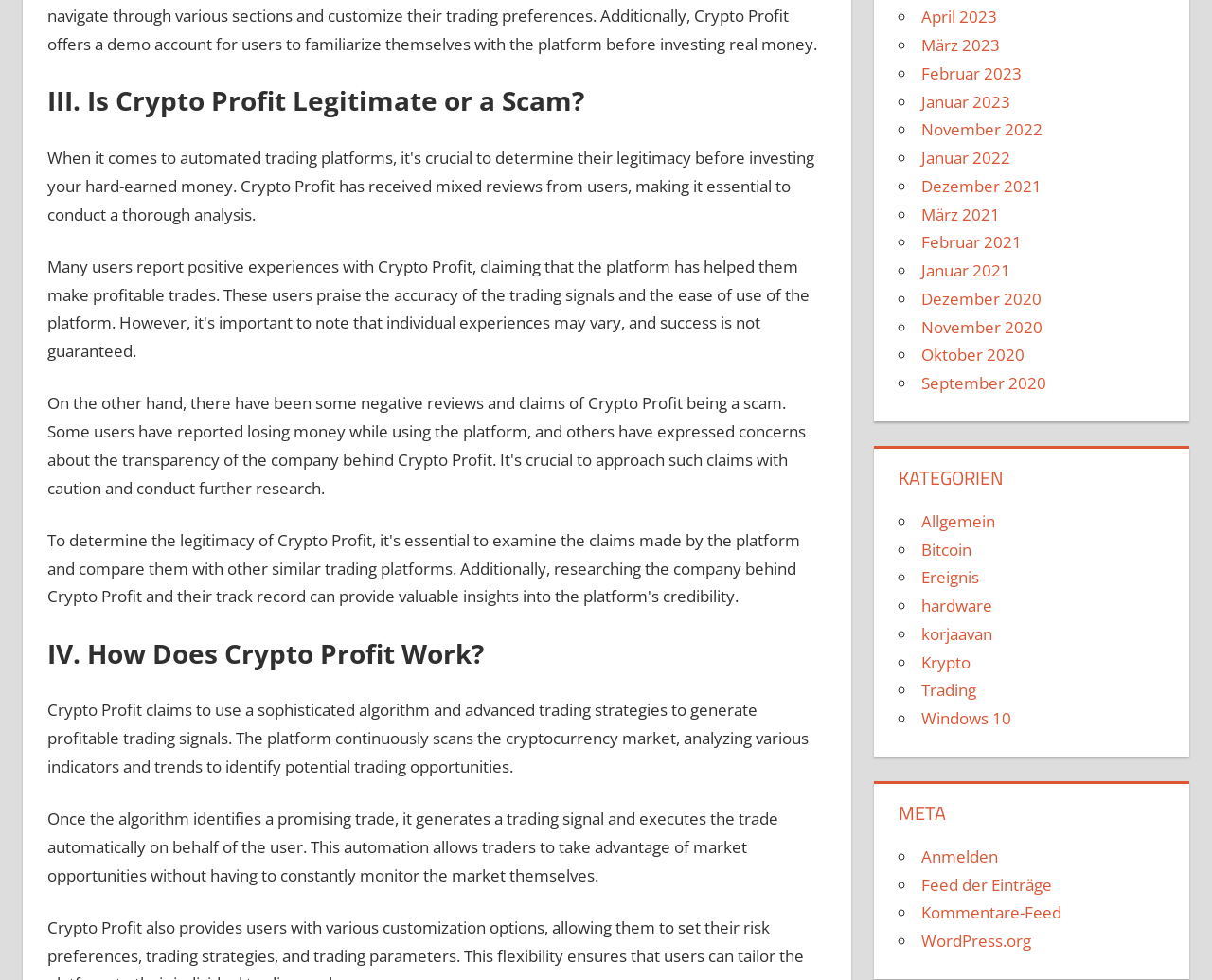What is the function of the algorithm in Crypto Profit?
Carefully examine the image and provide a detailed answer to the question.

I read the StaticText elements and found that the algorithm in Crypto Profit is used to generate profitable trading signals by analyzing various indicators and trends in the cryptocurrency market.